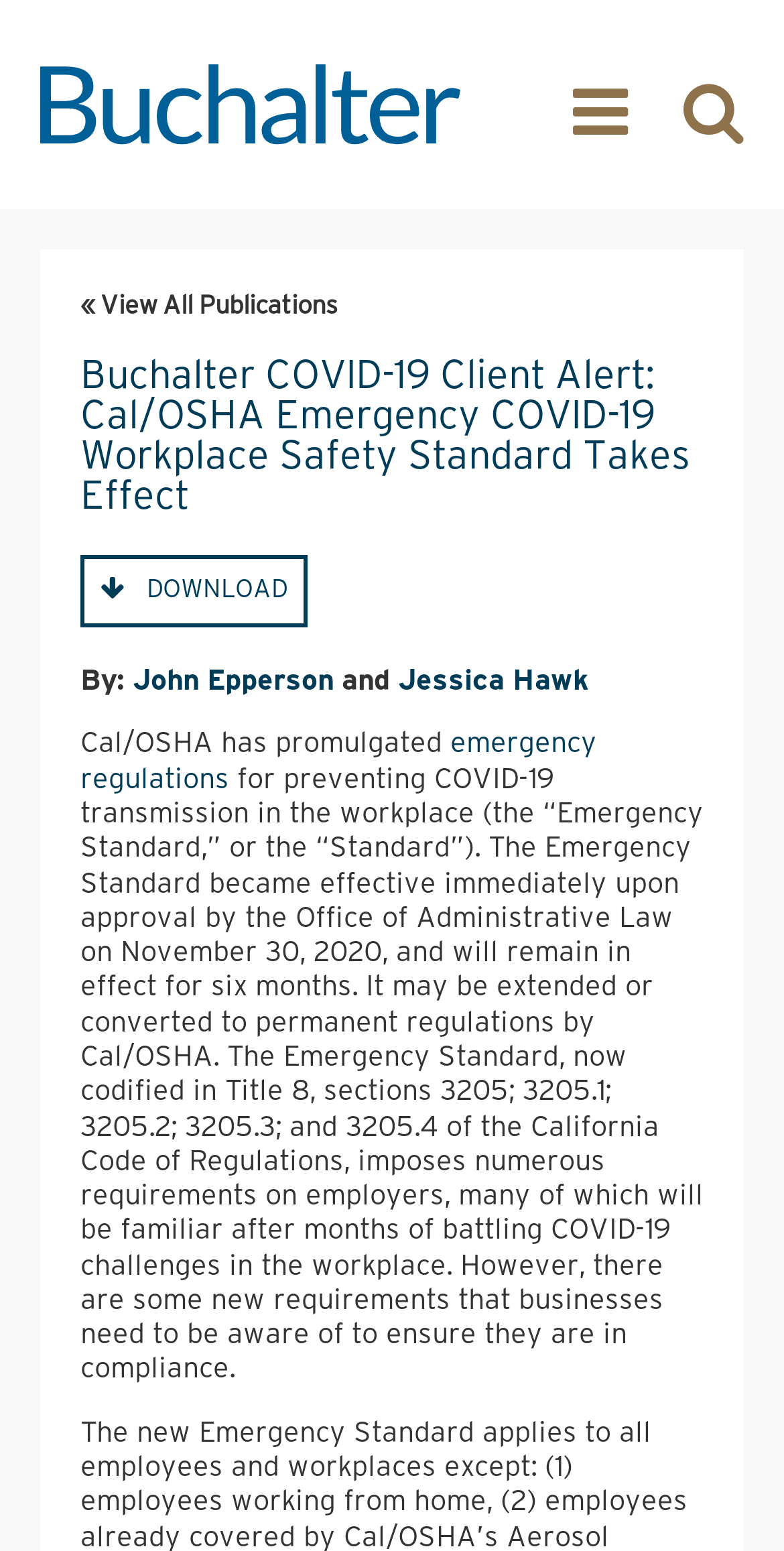Locate the bounding box coordinates of the element that should be clicked to execute the following instruction: "Read about emergency regulations".

[0.103, 0.471, 0.762, 0.513]